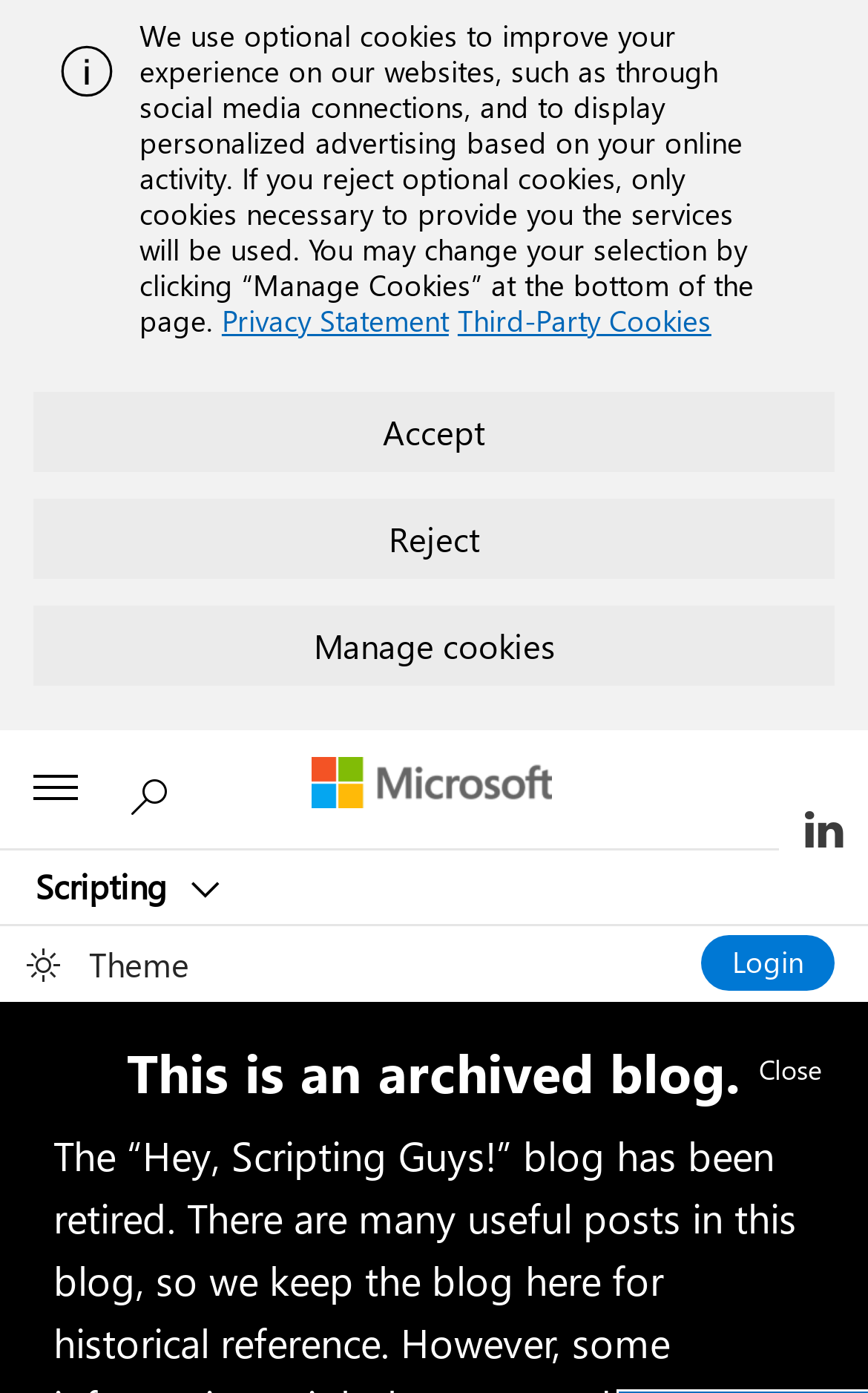Locate the bounding box coordinates of the area you need to click to fulfill this instruction: 'Click the Search button'. The coordinates must be in the form of four float numbers ranging from 0 to 1: [left, top, right, bottom].

[0.136, 0.54, 0.223, 0.591]